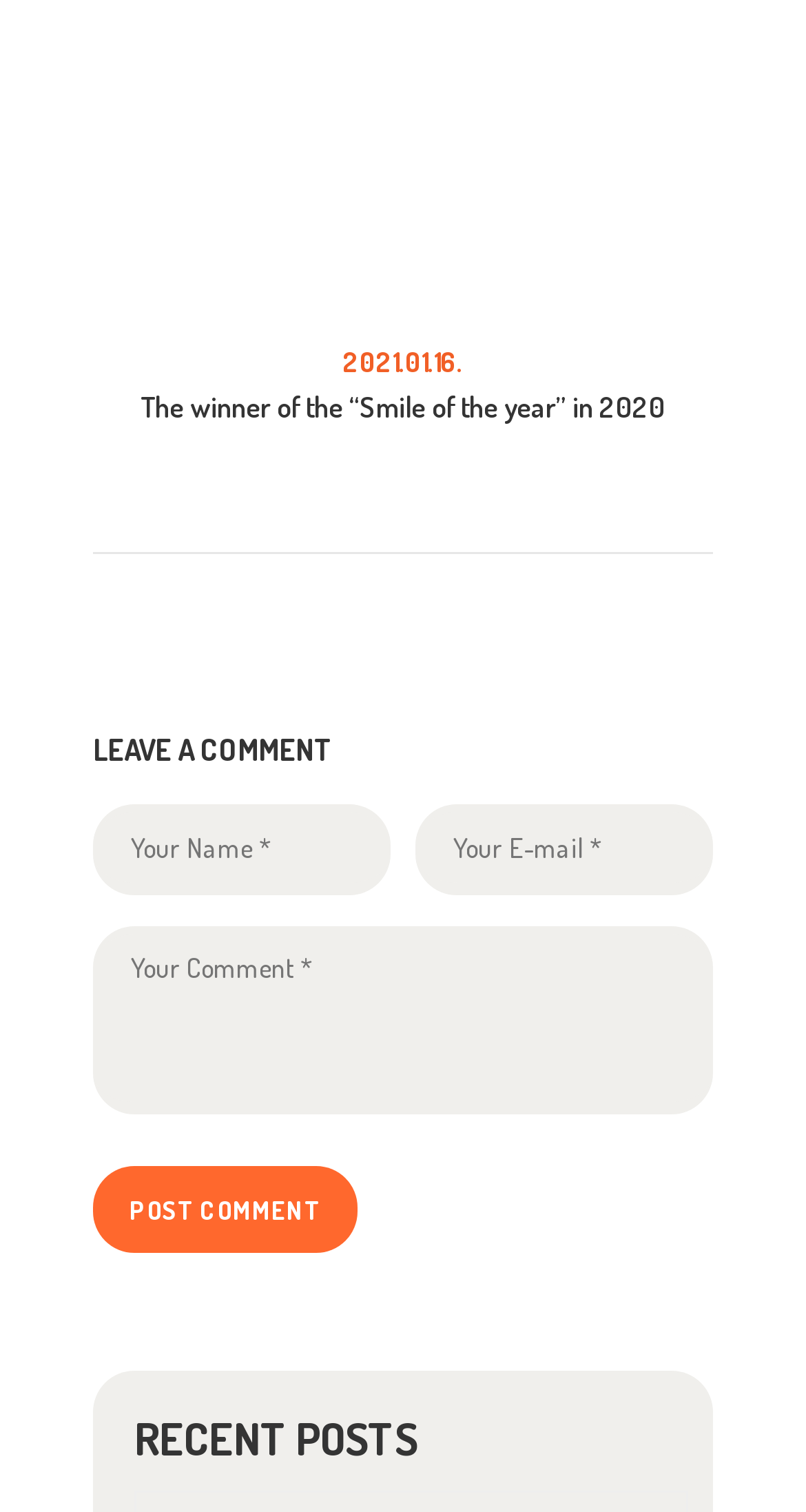Give a one-word or phrase response to the following question: What is the title of the section below the comment section?

RECENT POSTS